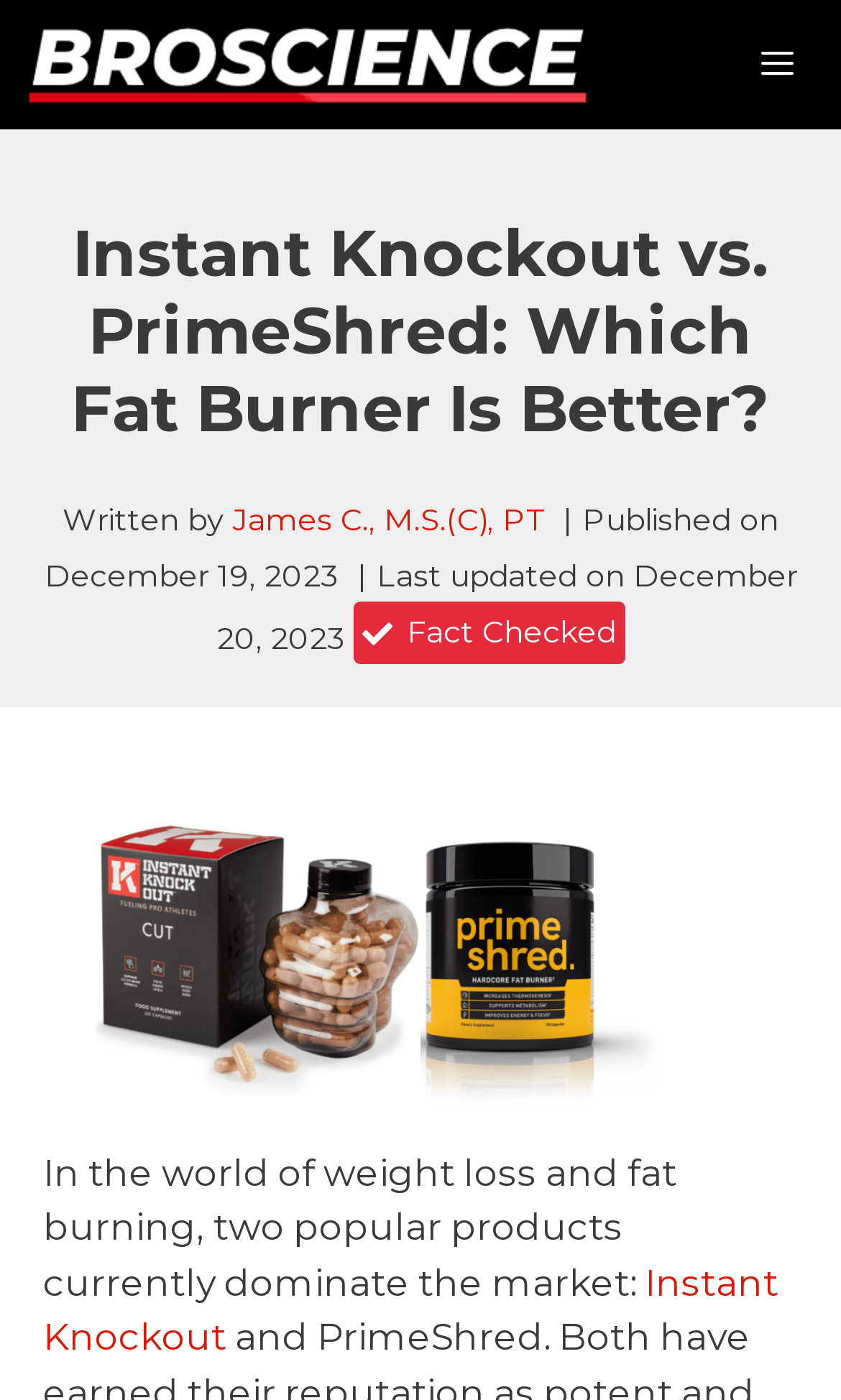Answer this question in one word or a short phrase: What is the topic of the article?

Fat burner comparison